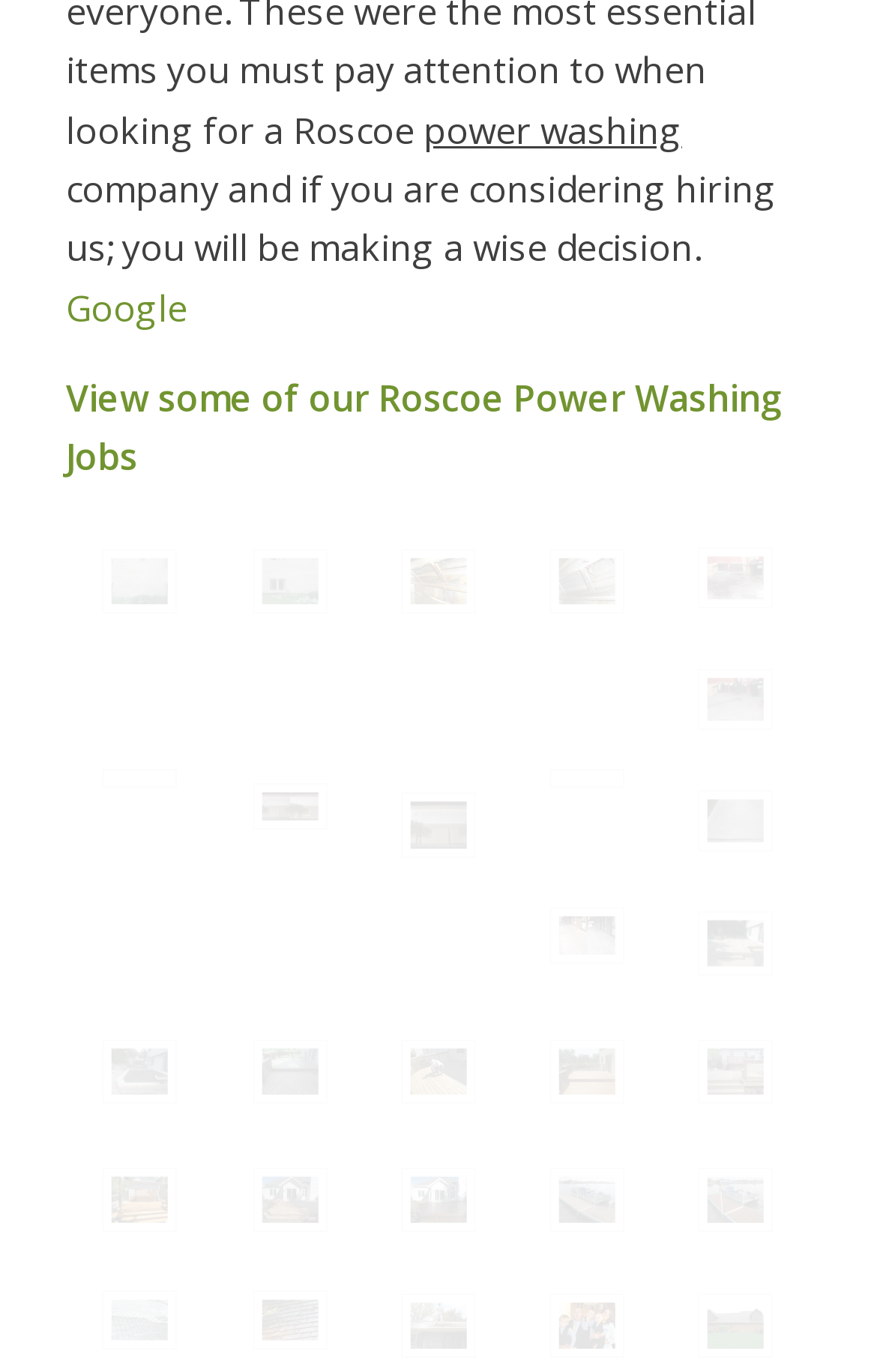Answer the question using only one word or a concise phrase: How many images are on the webpage?

10